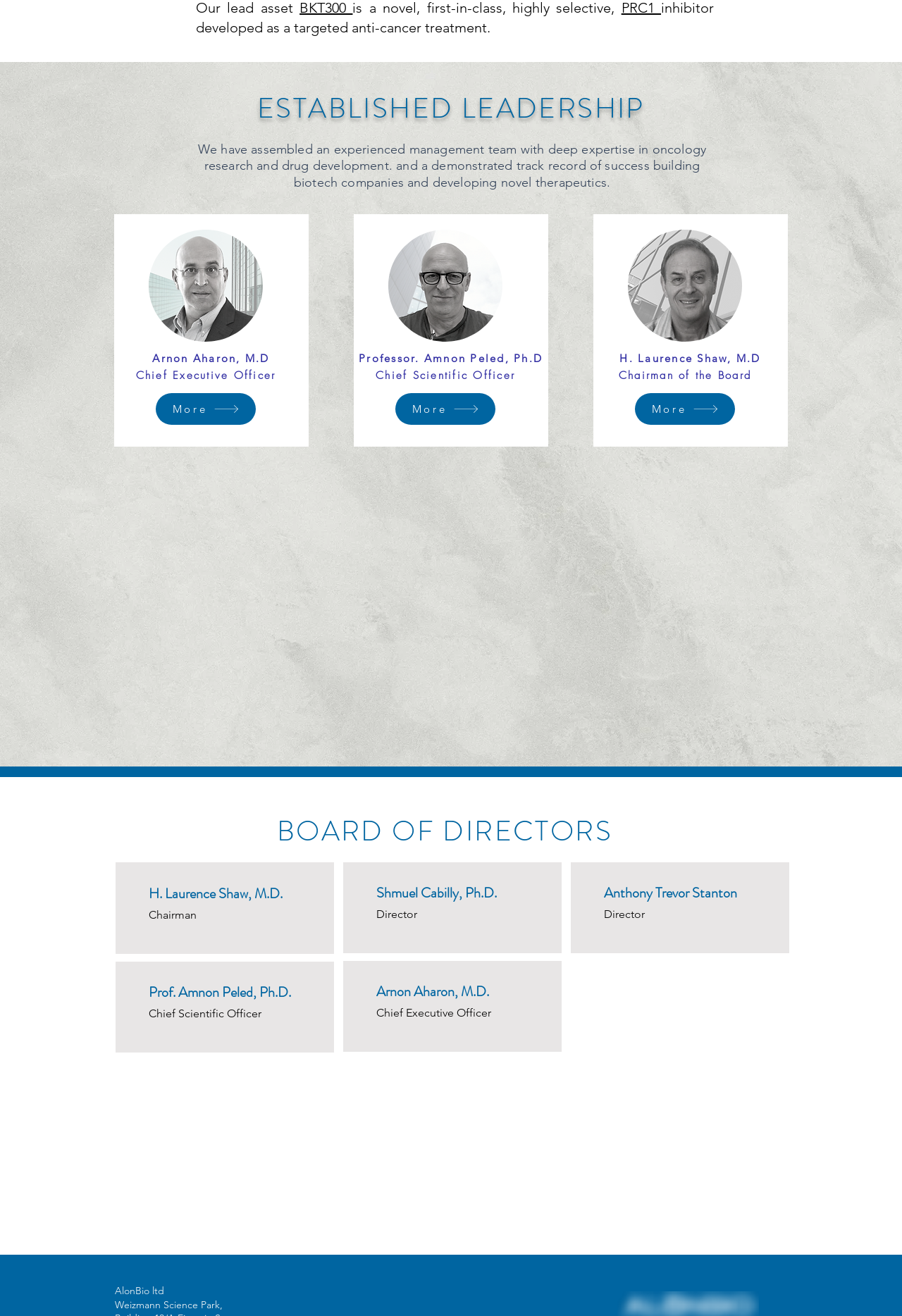Predict the bounding box for the UI component with the following description: "More".

[0.438, 0.299, 0.549, 0.323]